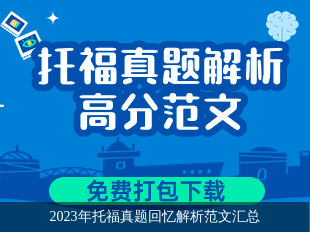What does the illustration above the dominant text suggest?
Based on the visual information, provide a detailed and comprehensive answer.

The colorful illustration above the dominant text features educational symbols such as books and light bulbs, which suggests a focus on learning and academic success, aligning with the purpose of the TOEFL exam resource.